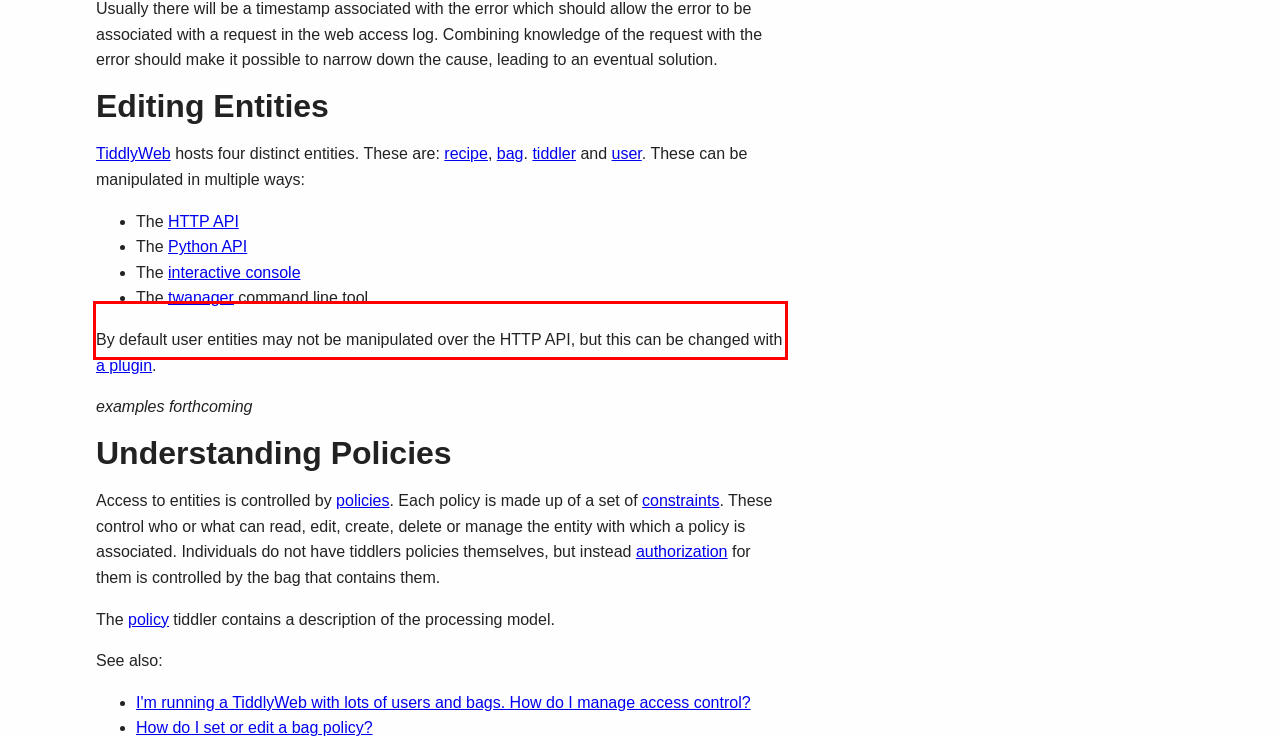Within the screenshot of the webpage, locate the red bounding box and use OCR to identify and provide the text content inside it.

By default user entities may not be manipulated over the HTTP API, but this can be changed with a plugin.